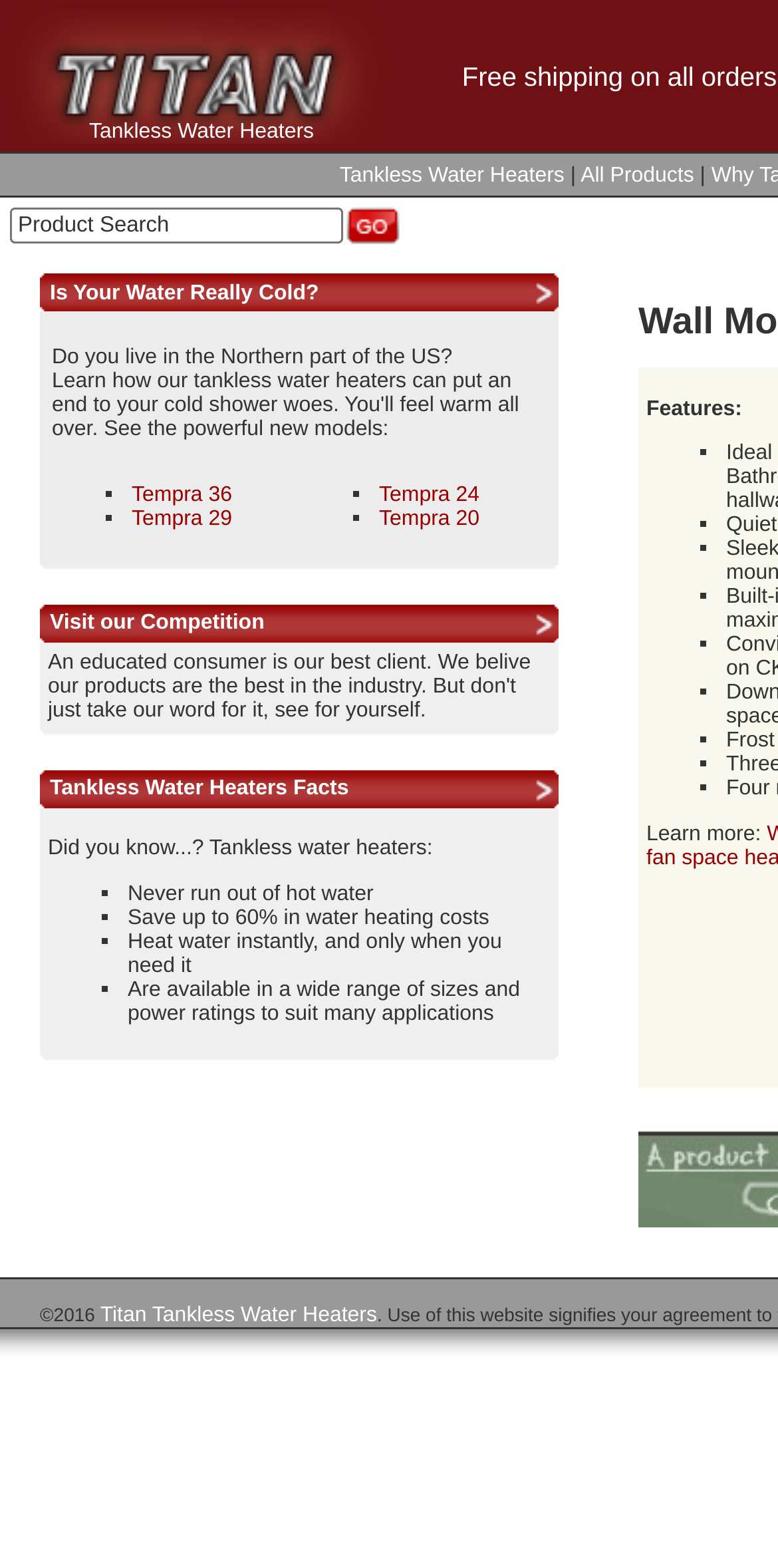Describe every aspect of the webpage in a detailed manner.

The webpage is about tankless water heaters, with a focus on their benefits and features. At the top, there is a header section with a logo and a navigation menu. Below the header, there is a large section that takes up most of the page, containing information about tankless water heaters.

In this section, there is a heading that reads "Is Your Water Really Cold?" followed by a paragraph of text that discusses the benefits of tankless water heaters, particularly for people living in the Northern part of the US. Below this, there are links to different models of tankless water heaters, including Tempra 36, Tempra 29, Tempra 24, and Tempra 20.

Further down, there is a section that compares tankless water heaters to the competition, with a heading that reads "Visit our Competition". This section also contains a paragraph of text and links to more information.

Finally, there is a section that lists the benefits of tankless water heaters, including never running out of hot water, saving up to 60% in water heating costs, and heating water instantly. There are also images scattered throughout the page, including a logo at the top and icons next to the links to different models of tankless water heaters.

In the top-right corner of the page, there is a search bar where users can enter keywords to search for products. Below the search bar, there are links to other sections of the website, including "All Products".